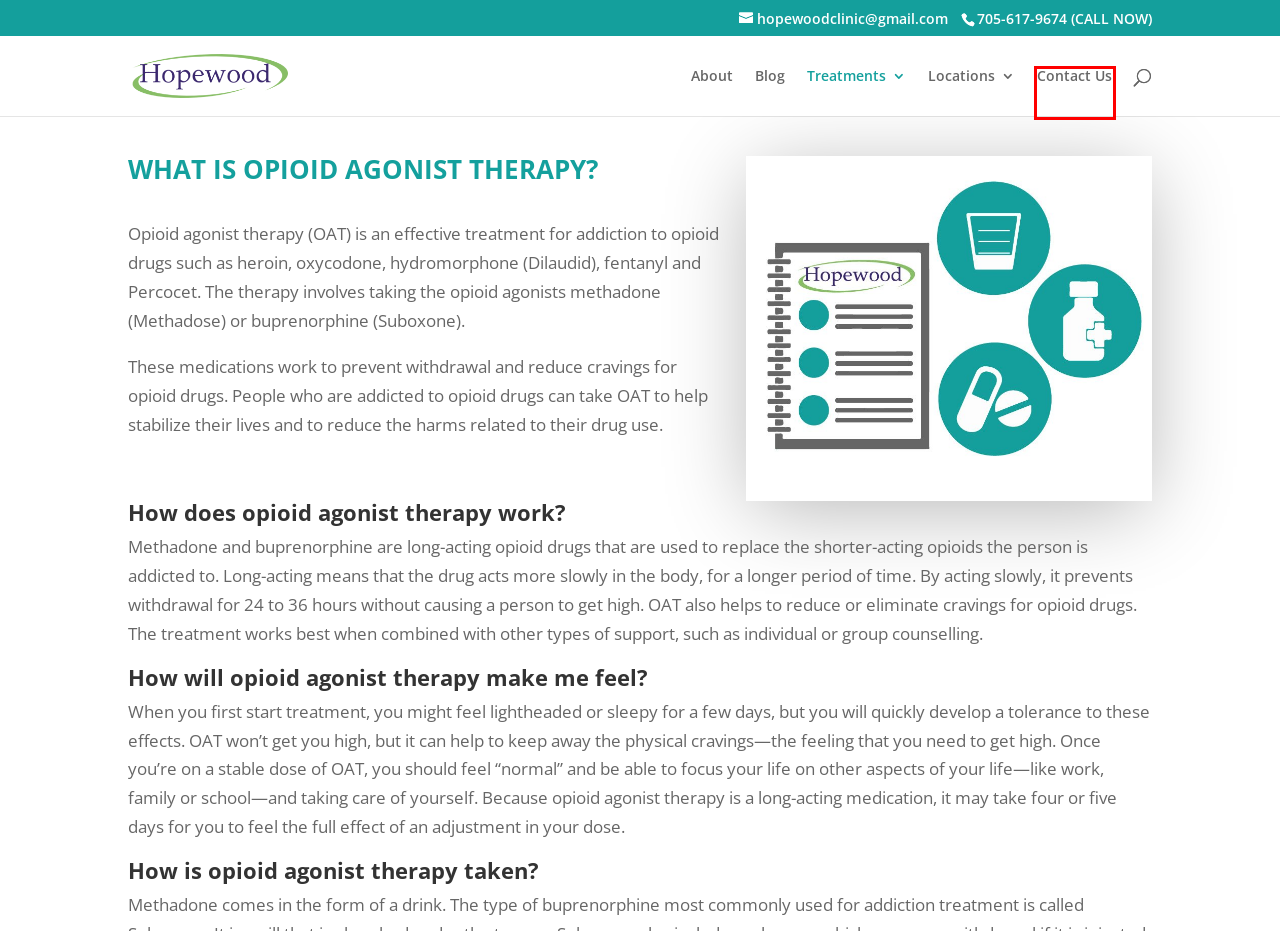View the screenshot of the webpage containing a red bounding box around a UI element. Select the most fitting webpage description for the new page shown after the element in the red bounding box is clicked. Here are the candidates:
A. Addiction Recovery Blog - Hopewood RAAM Clinic
B. Contact Us ~ Hopewood RAAM Clinic
C. Old Toronto Methadone Clinic ~ Hopewood RAAM Clinic
D. Wasaga Beach Methadone Clinic | Hopewood RAAM Clinic
E. TERMS Of USE ~ Hopewood RAAM Clinic
F. Addiction Medicine Physician ~ Hopewood RAAM Clinic
G. Methadone Clinic Nearby | Hopewood RAAM Clinic
H. Addiction Treatment Center - Hopewood RAAM Clinic

B